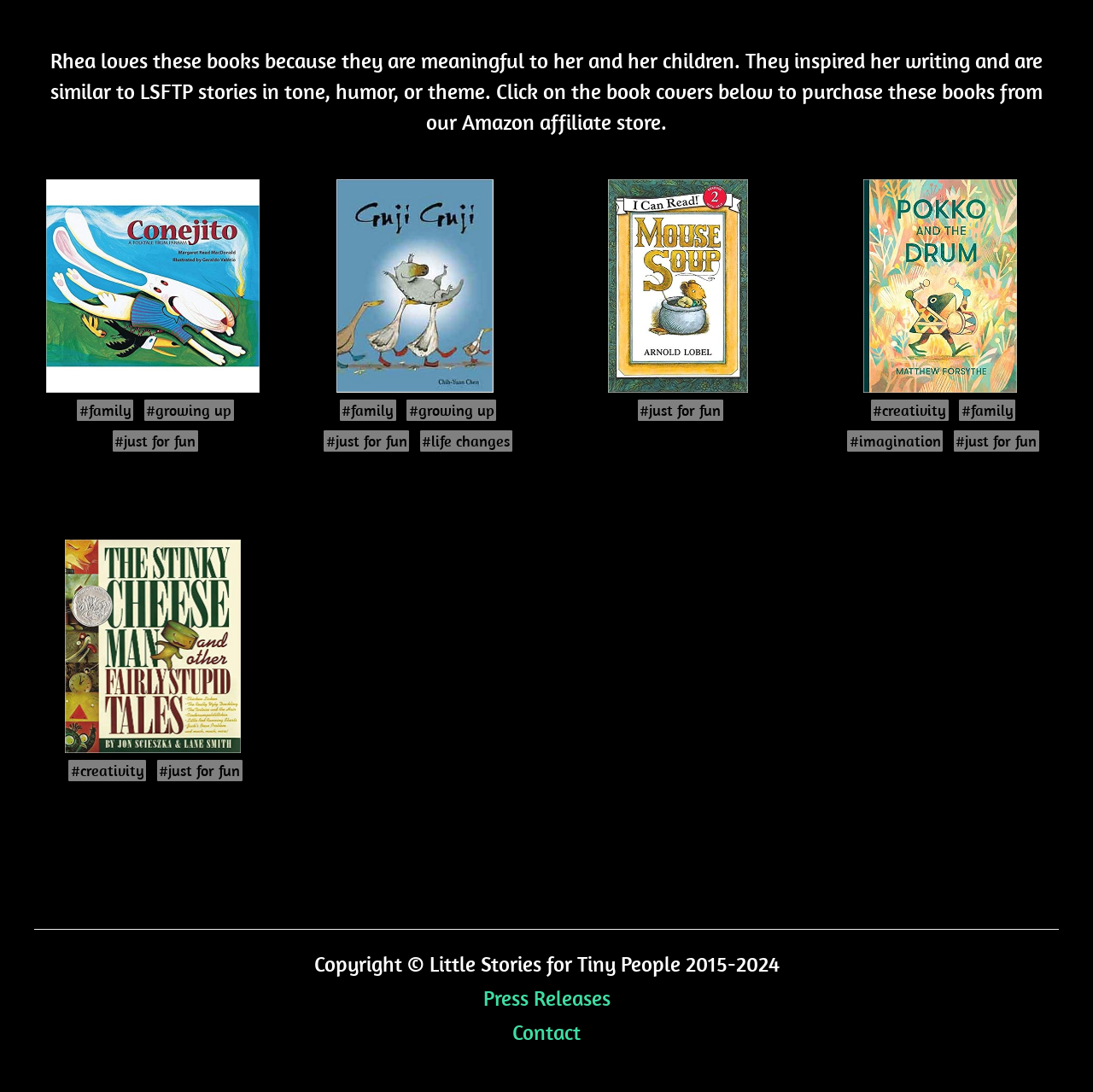What is the name of the website that owns the copyright?
Look at the webpage screenshot and answer the question with a detailed explanation.

The static text element at the bottom of the webpage displays the copyright information, which includes the name 'Little Stories for Tiny People' and the years 2015-2024.